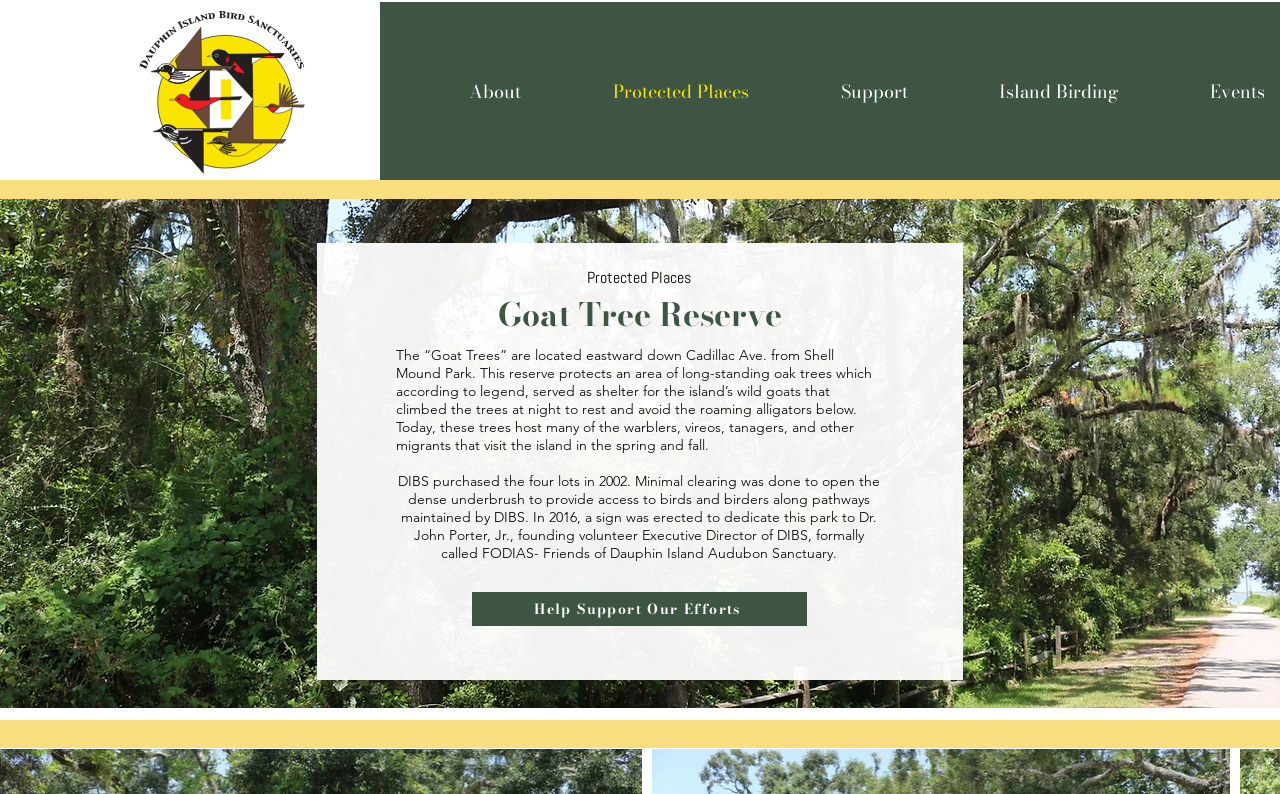Locate the bounding box of the UI element described in the following text: "Help Support Our Efforts".

[0.369, 0.746, 0.63, 0.789]